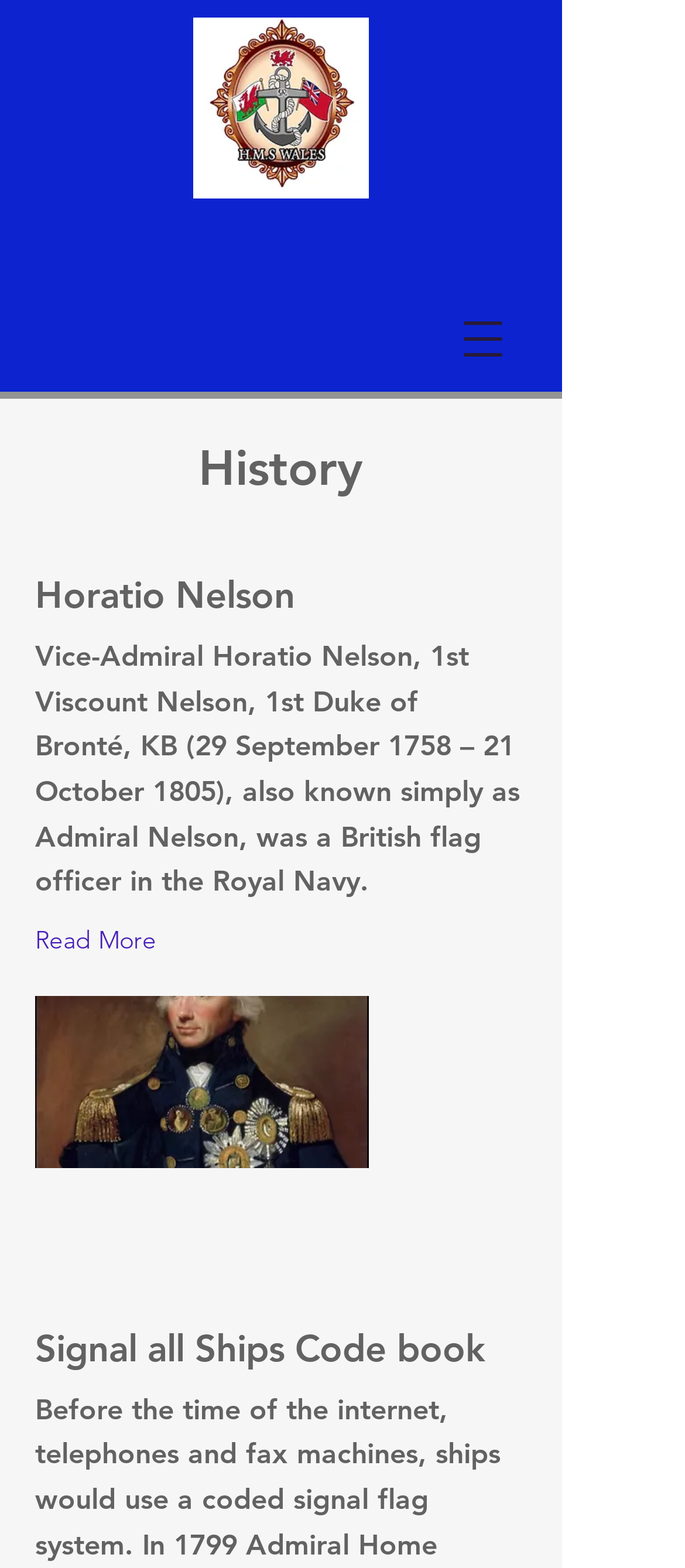Predict the bounding box of the UI element based on this description: "aria-label="Open navigation menu"".

[0.641, 0.188, 0.769, 0.244]